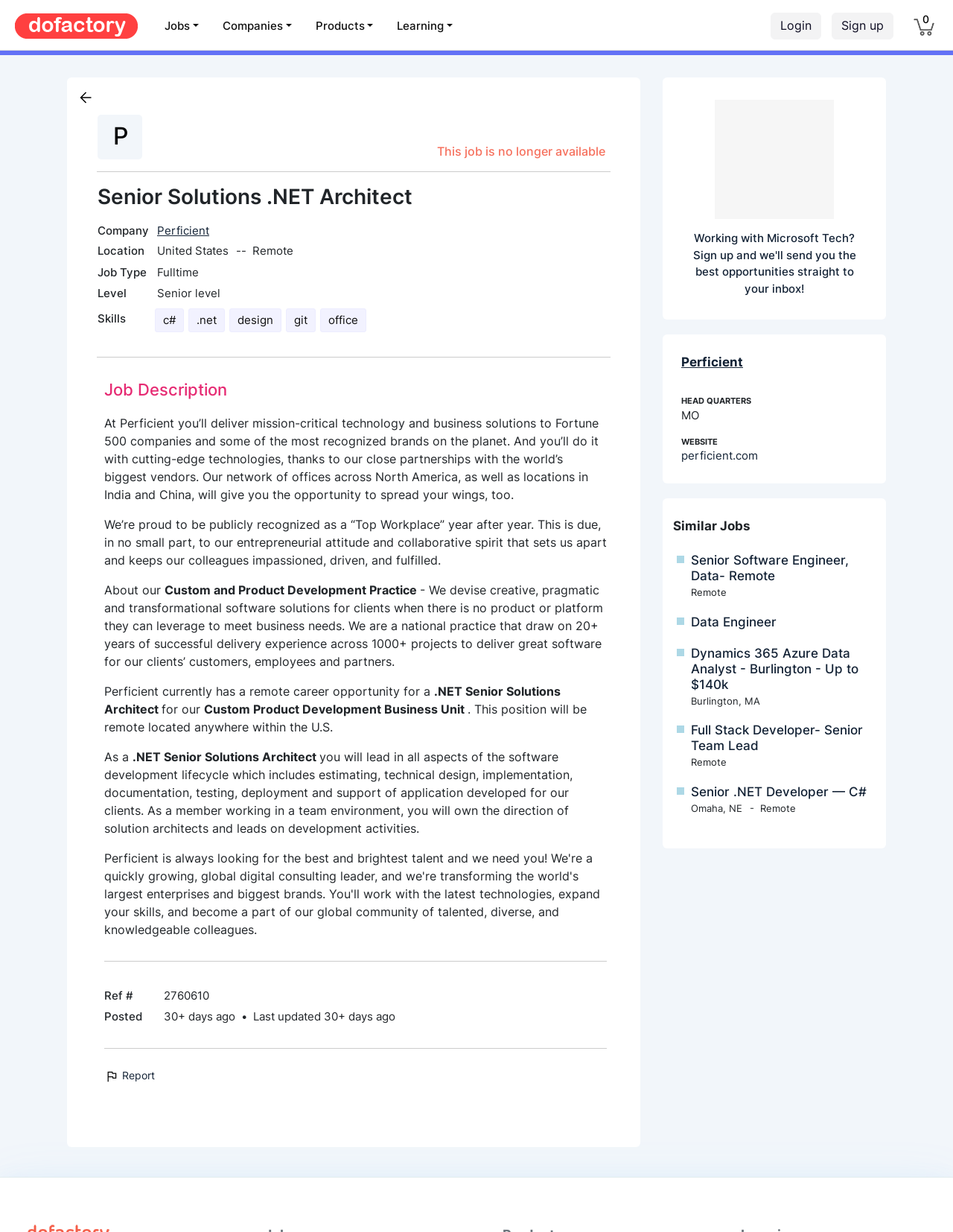Please provide a one-word or phrase answer to the question: 
What is the job title of the posting?

Senior Solutions .NET Architect